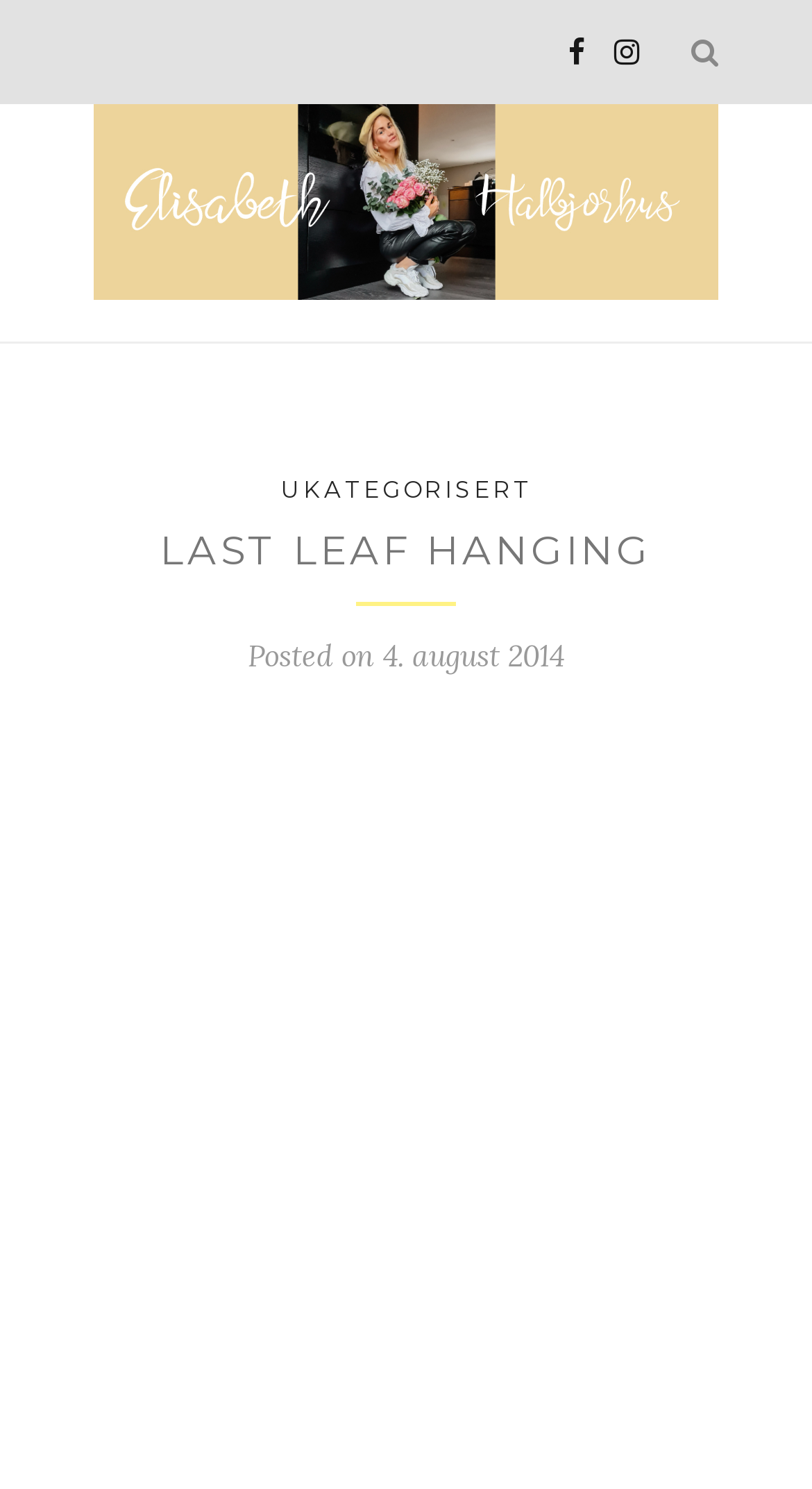Generate a comprehensive caption for the webpage you are viewing.

The webpage appears to be a personal blog or journal, titled "LAST LEAF HANGING - Pure Elisabeth". At the top right corner, there are three social media links, represented by icons, namely '\uf002', '\uf09a', and '\uf16d'. Below these icons, the blog title "Pure Elisabeth" is displayed prominently, with a smaller link to the blog title below it. 

To the right of the blog title, there is a heading "LAST LEAF HANGING" and a subheading "UKATEGORISERT". Below this, the posting date "4. august 2014" is displayed, preceded by the text "Posted on". 

The main content of the webpage is an image that takes up most of the page, spanning from the top to the bottom. The image is likely a personal photo or a decorative element, as it does not have a descriptive text. 

At the very top of the page, there is a brief meta description that mentions the upcoming fall season and the blogger's plans, including planning their daughter's 1-year birthday.